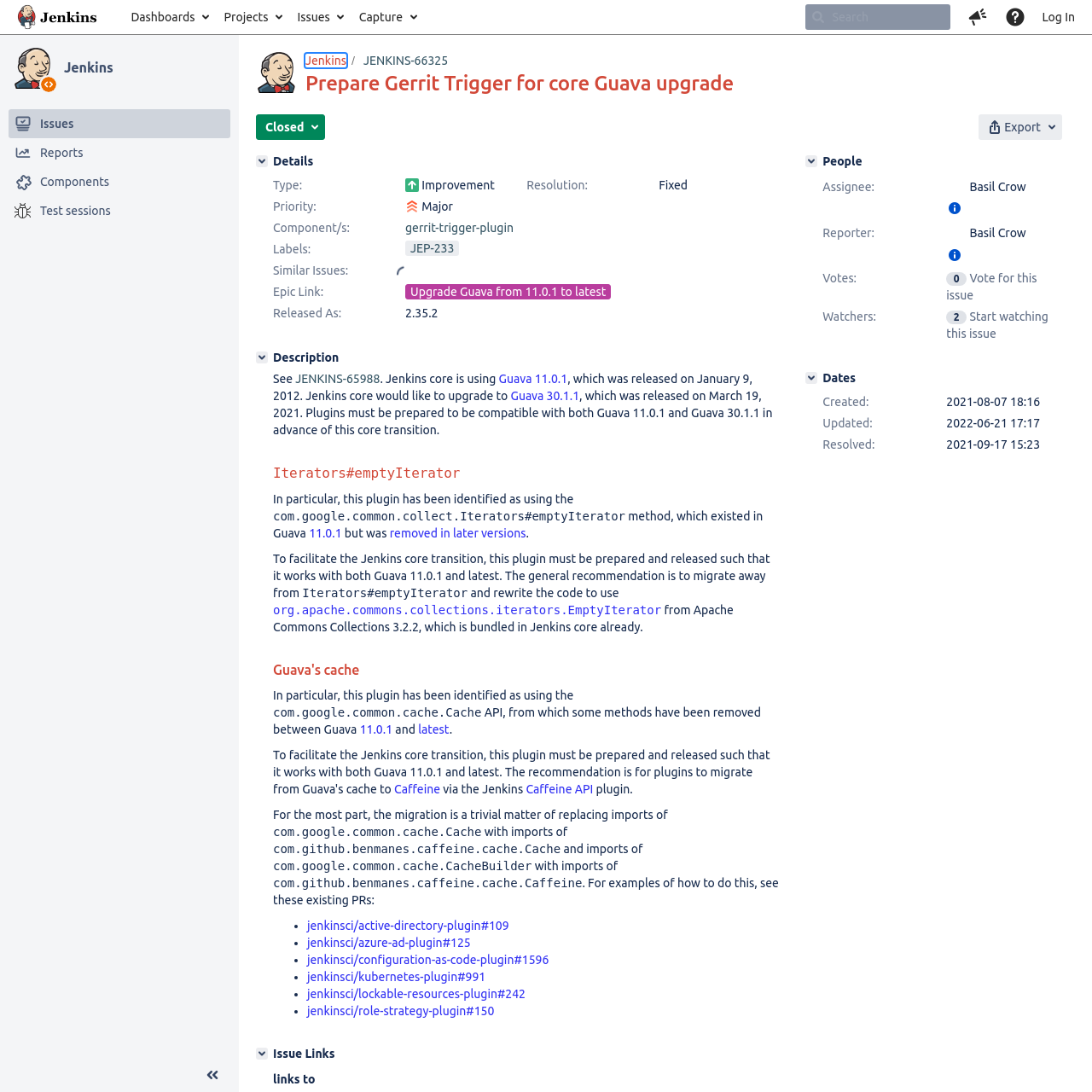Identify the bounding box of the UI element described as follows: "Log In". Provide the coordinates as four float numbers in the range of 0 to 1 [left, top, right, bottom].

[0.946, 0.0, 0.992, 0.031]